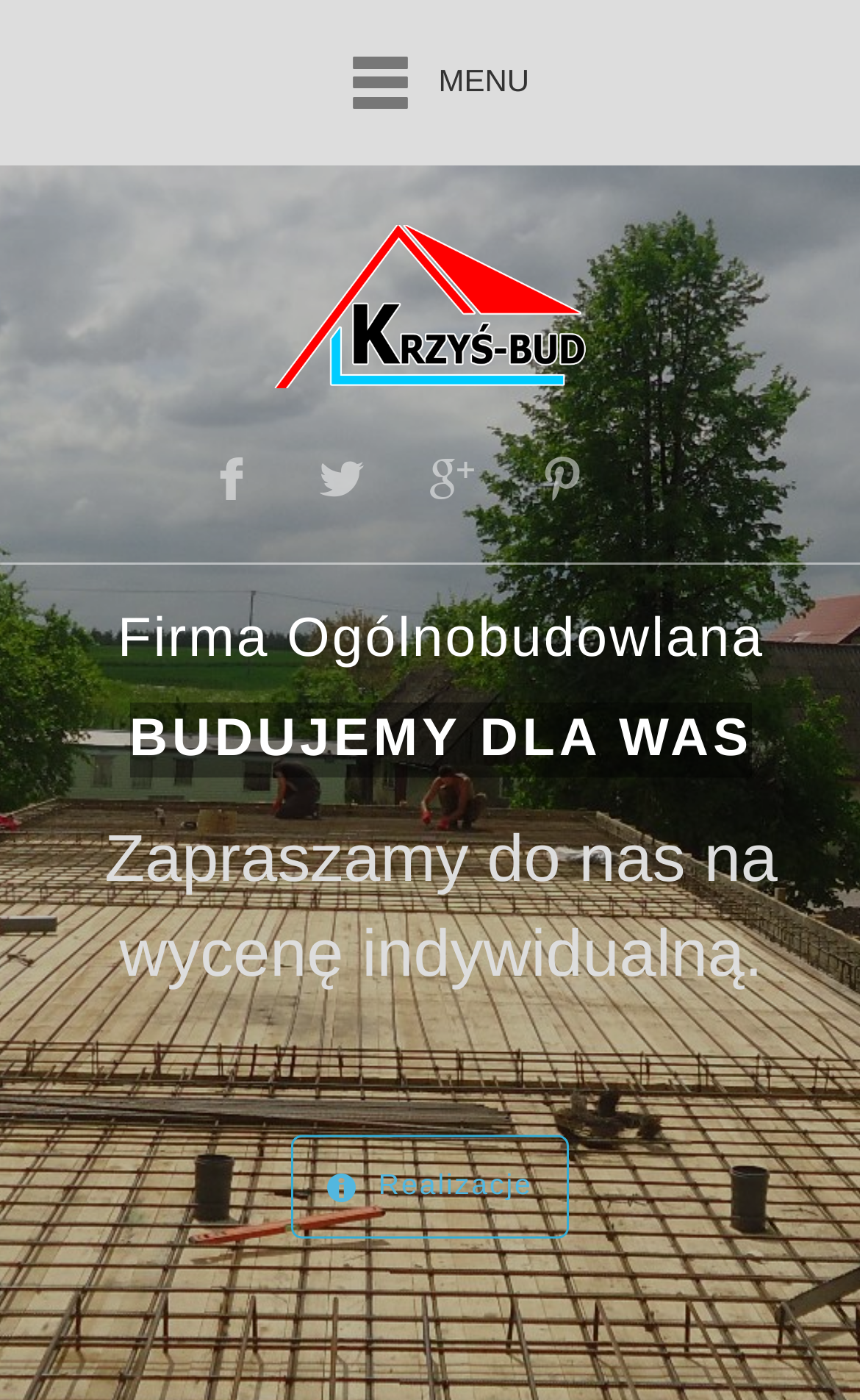What is the name of the company? Using the information from the screenshot, answer with a single word or phrase.

Firma Ogólnobudowlana